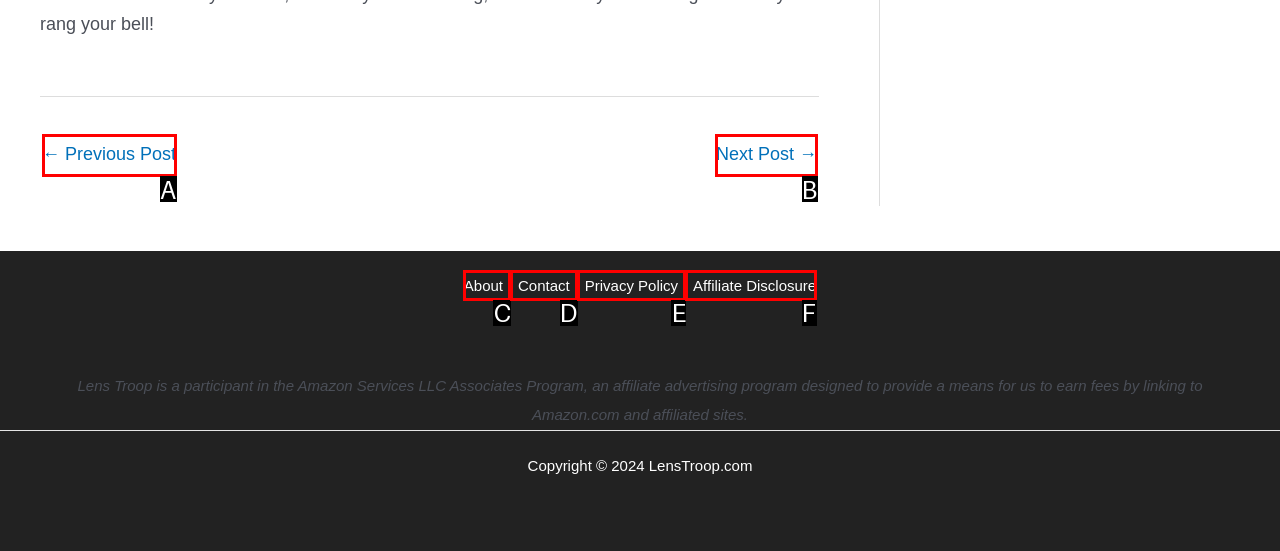Pick the option that corresponds to: Privacy Policy
Provide the letter of the correct choice.

E